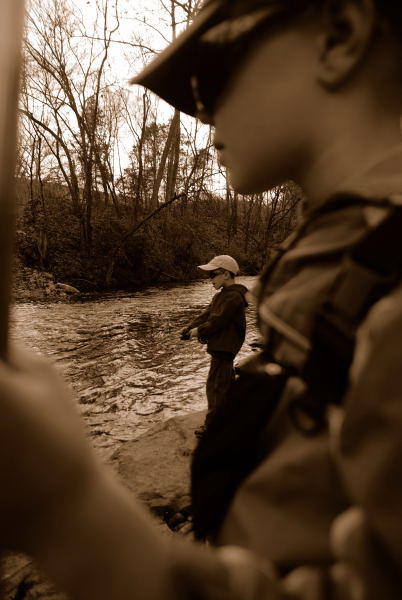Utilize the information from the image to answer the question in detail:
What is the tone of the photograph?

The caption describes the photograph as having sepia tones, which evokes a nostalgic feeling and suggests a sense of agedness or vintage quality to the image.